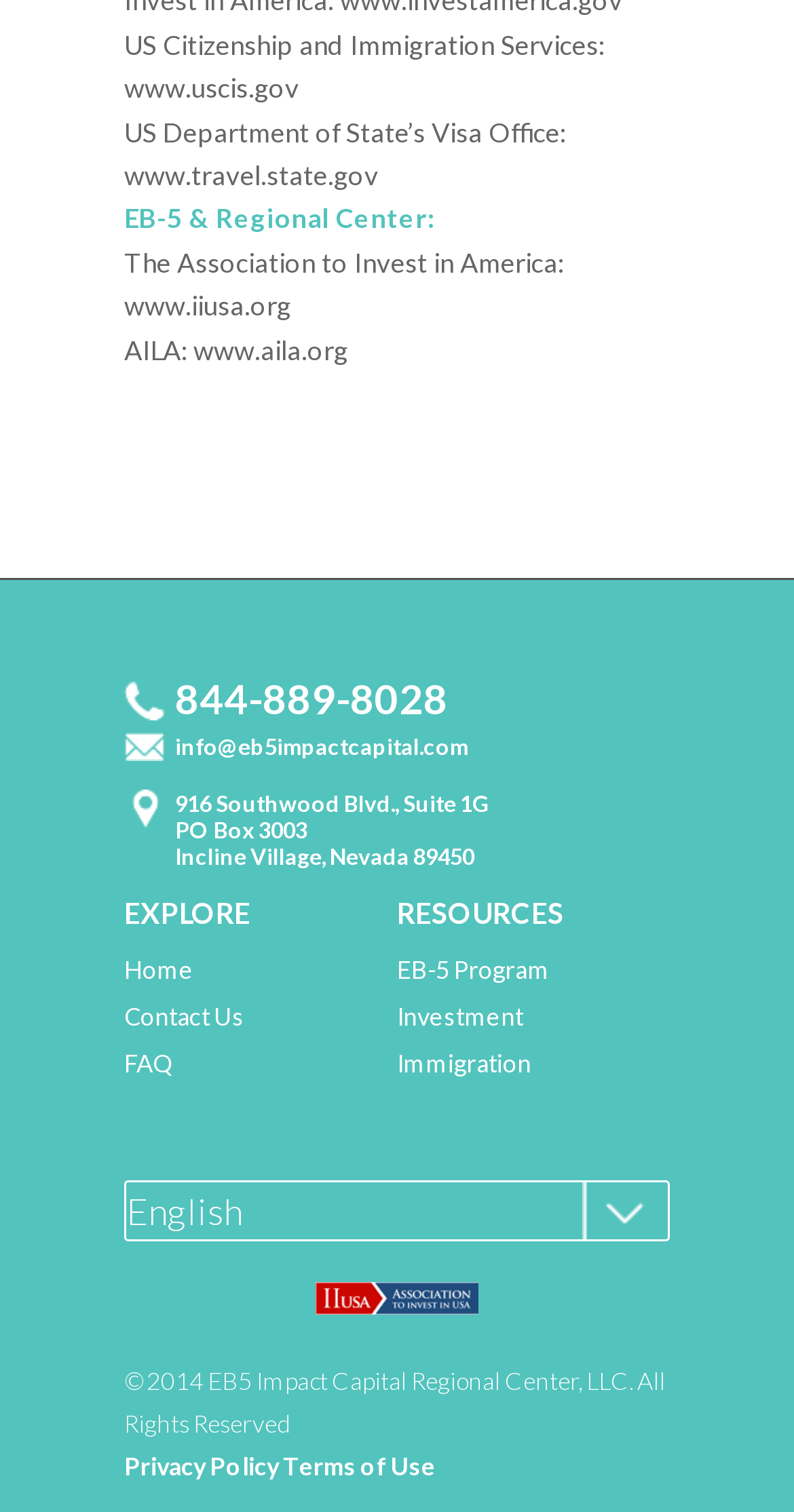Respond concisely with one word or phrase to the following query:
What is the address of EB5 Impact Capital Regional Center?

916 Southwood Blvd., Suite 1G, PO Box 3003, Incline Village, Nevada 89450